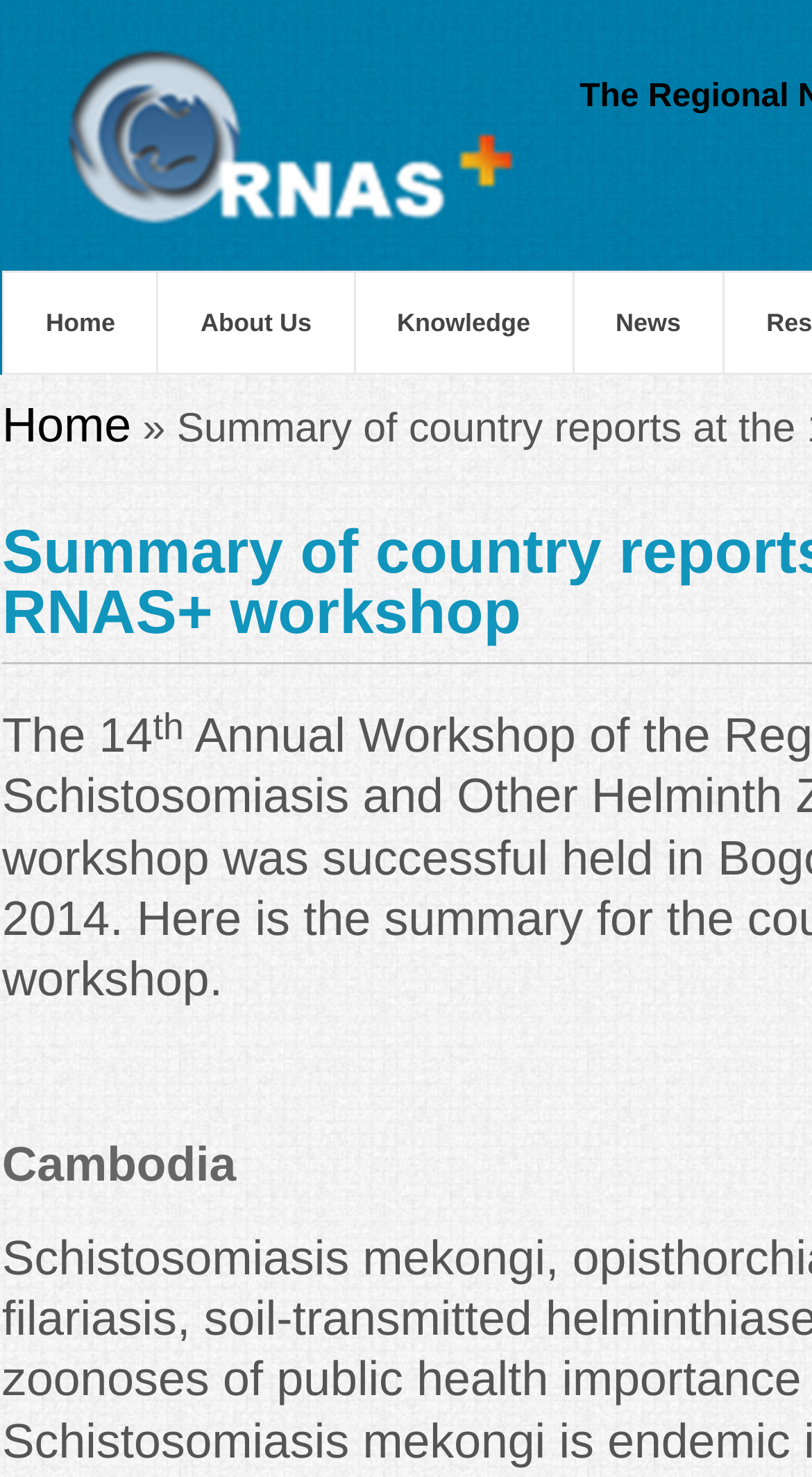Based on the element description: "About Us", identify the bounding box coordinates for this UI element. The coordinates must be four float numbers between 0 and 1, listed as [left, top, right, bottom].

[0.196, 0.185, 0.435, 0.253]